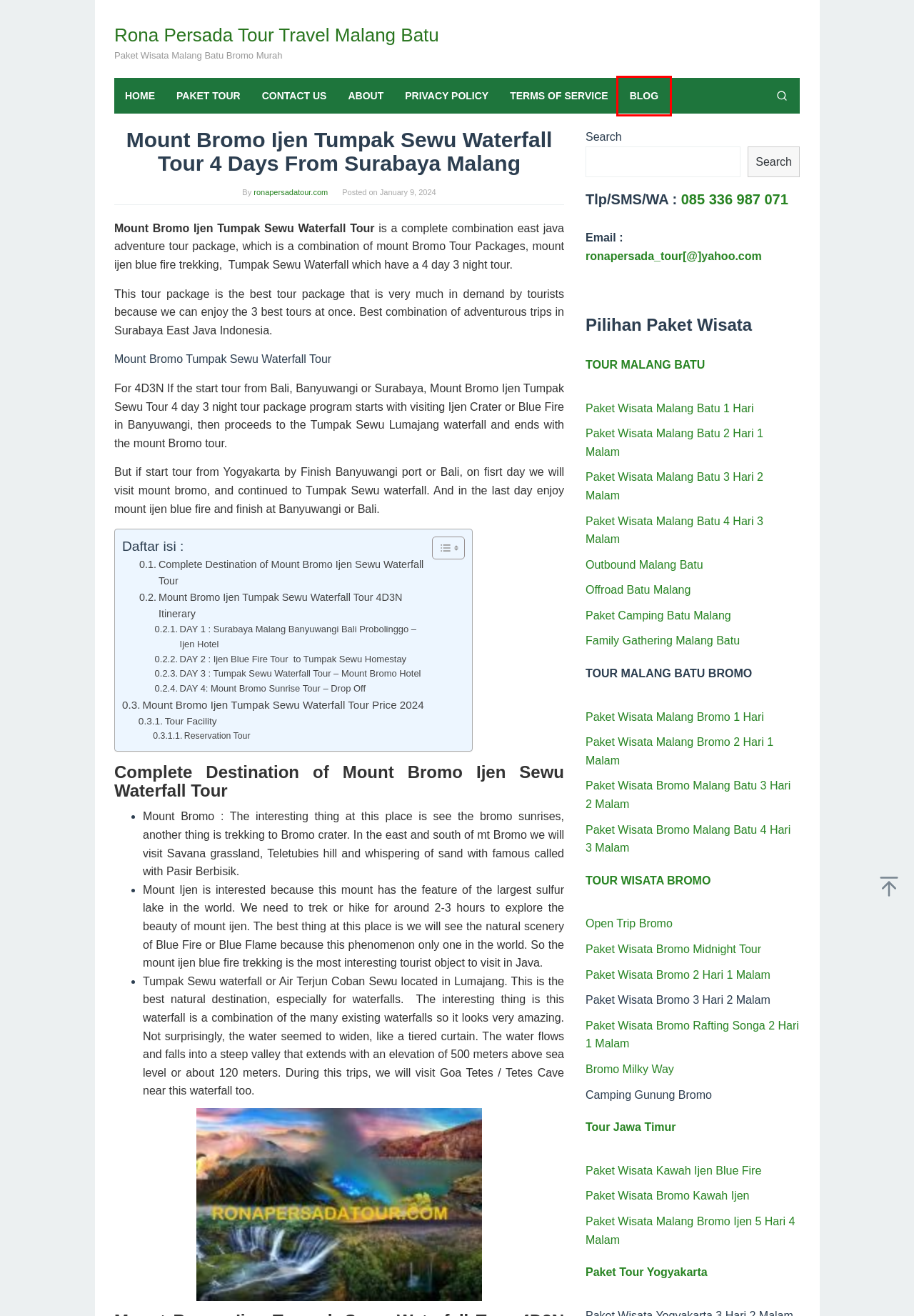Given a webpage screenshot with a red bounding box around a particular element, identify the best description of the new webpage that will appear after clicking on the element inside the red bounding box. Here are the candidates:
A. Rona Persada Tour Travel Malang Bromo Surabaya Jawa Timur
B. SYARAT DAN KETENTUAN / TERM OF SERVICE
C. Offroad Batu Malang Coban Talun Wisata Fun Jeep Adventure Tour 2024 Harga Murah
D. Paket Wisata Malang Batu 2 Hari 1 Malam Harga Murah Promo 2024
E. Kontak Kami Rona Persada Tour Travel Malang
F. Paket Wisata Bromo Malang Batu 4 Hari 3 Malam Harga Murah 2024
G. About Rona Persada Tour Travel Malang Bromo
H. Blog | Rona Persada Tour Travel Malang Batu

H